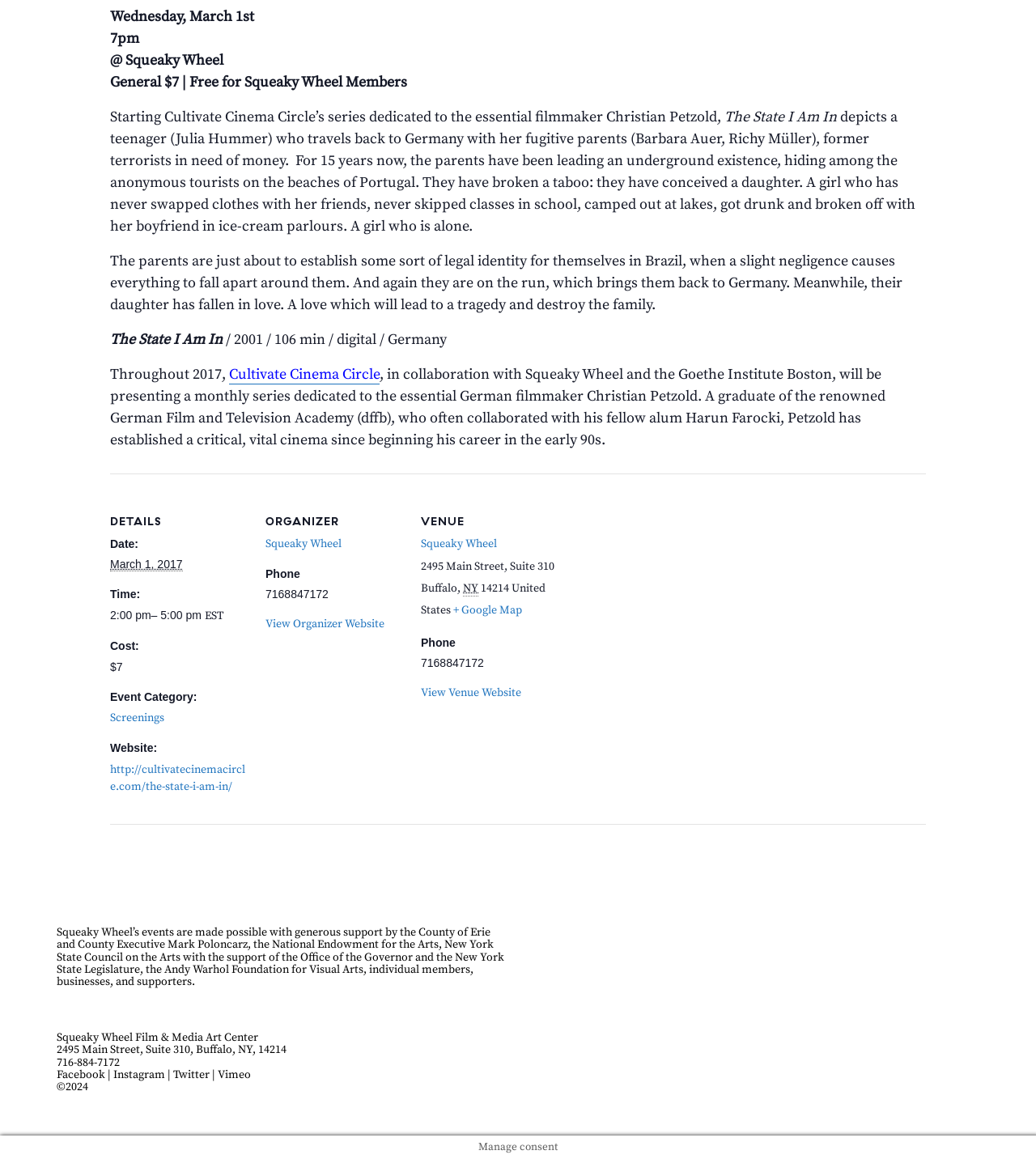Please indicate the bounding box coordinates of the element's region to be clicked to achieve the instruction: "Click the link to view the Cultivate Cinema Circle website". Provide the coordinates as four float numbers between 0 and 1, i.e., [left, top, right, bottom].

[0.221, 0.315, 0.366, 0.332]